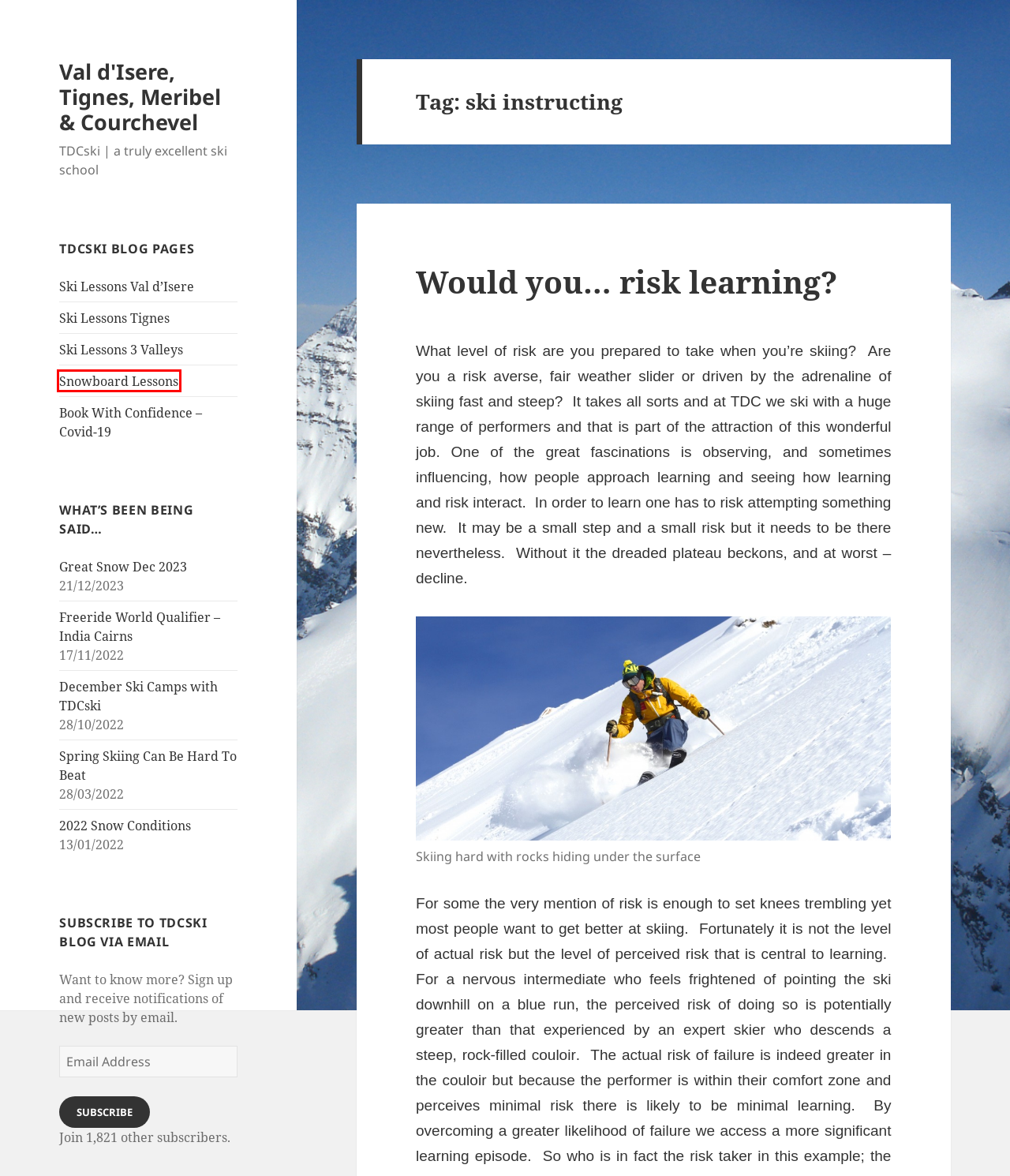You are provided with a screenshot of a webpage that includes a red rectangle bounding box. Please choose the most appropriate webpage description that matches the new webpage after clicking the element within the red bounding box. Here are the candidates:
A. Spring Skiing Can Be Hard To Beat – Val d'Isere, Tignes, Meribel & Courchevel
B. December Ski Camps with TDCski – Val d'Isere, Tignes, Meribel & Courchevel
C. 2022 Snow Conditions – Val d'Isere, Tignes, Meribel & Courchevel
D. Ski Lessons 3 Valleys – Val d'Isere, Tignes, Meribel & Courchevel
E. Snowboard Lessons – Val d'Isere, Tignes, Meribel & Courchevel
F. Val d'Isere, Tignes, Meribel & Courchevel – TDCski | a truly excellent ski school
G. Great Snow Dec 2023 – Val d'Isere, Tignes, Meribel & Courchevel
H. Book With Confidence – Covid-19 – Val d'Isere, Tignes, Meribel & Courchevel

E